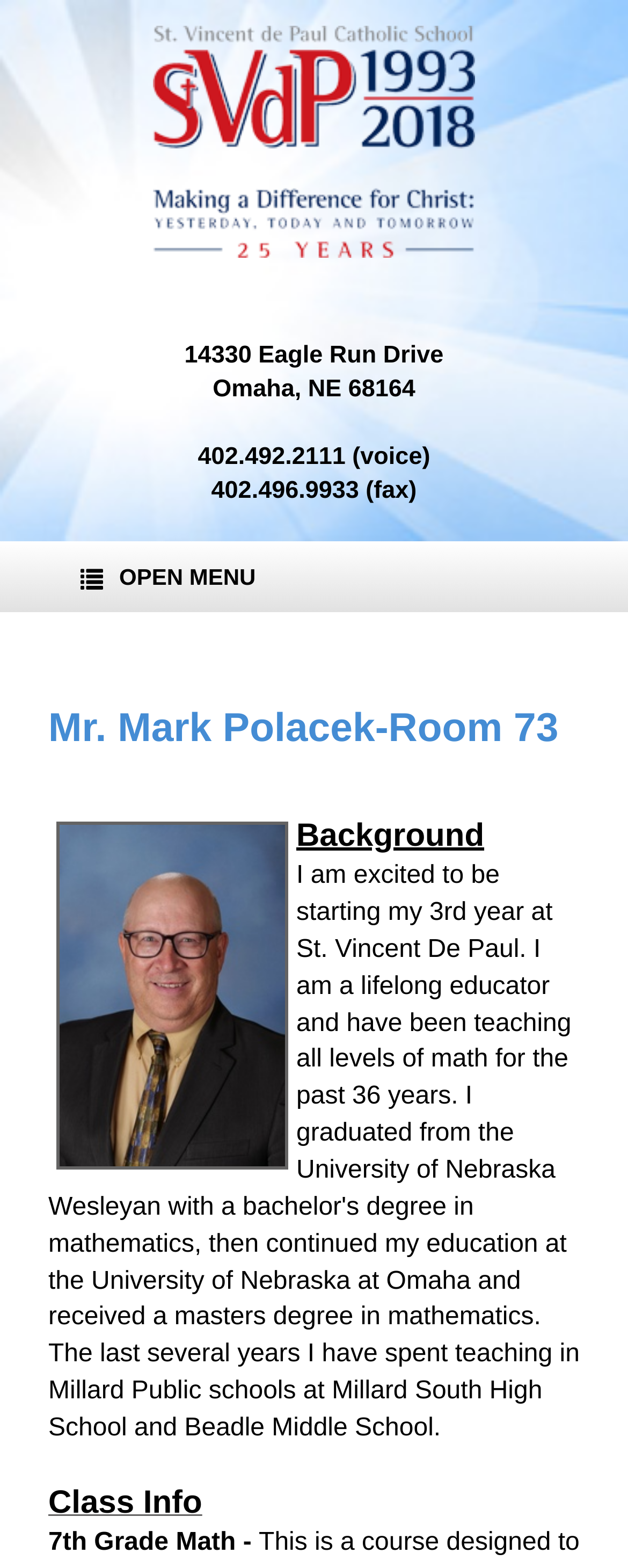What is the name of the school?
Give a single word or phrase as your answer by examining the image.

St. Vincent de Paul School